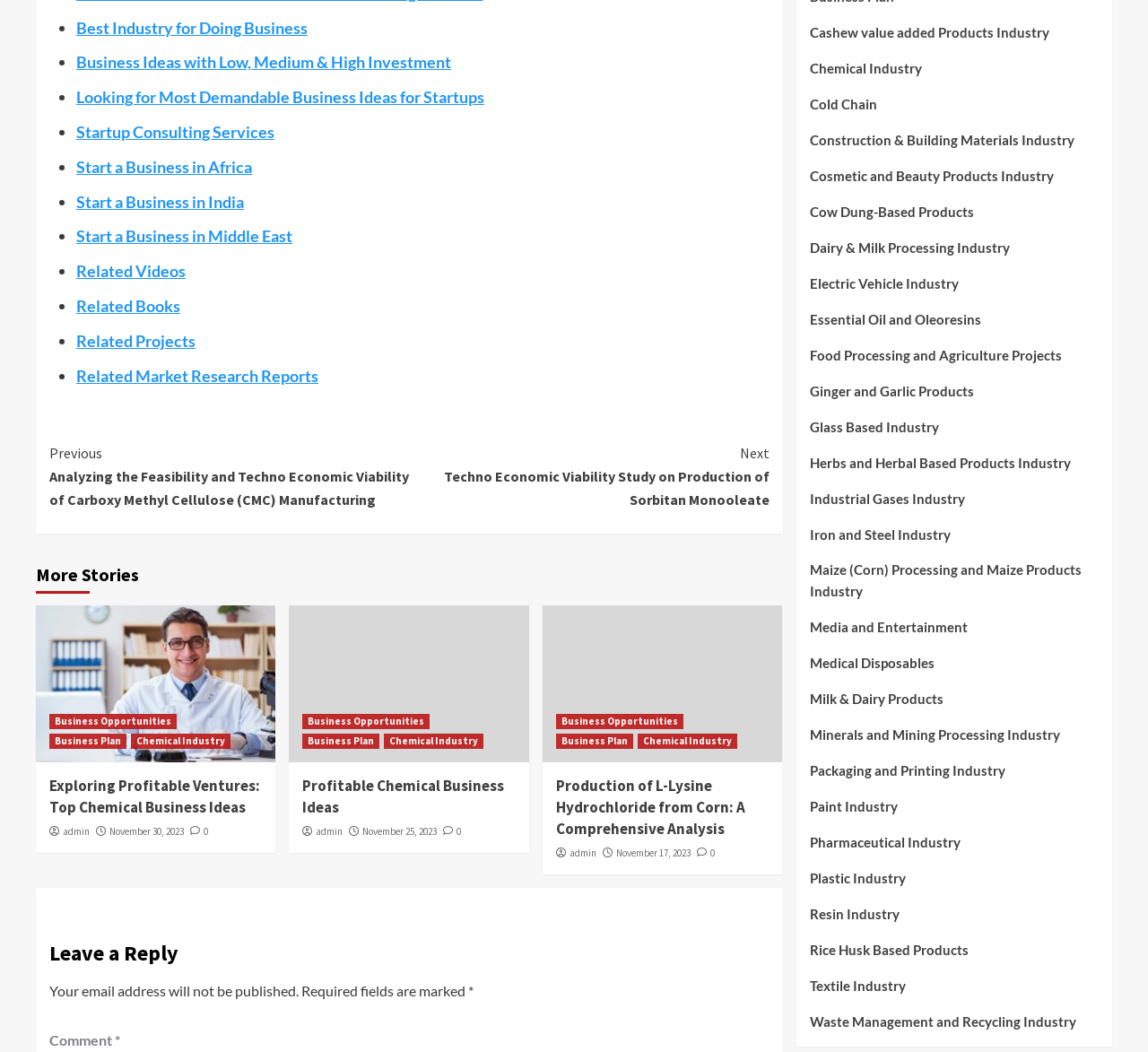How many links are there in the navigation section?
Please answer the question as detailed as possible.

I counted the number of links in the navigation section, which is located at the bottom of the webpage. There are two links: 'Previous Analyzing the Feasibility and Techno Economic Viability of Carboxy Methyl Cellulose (CMC) Manufacturing' and 'Next Techno Economic Viability Study on Production of Sorbitan Monooleate'.